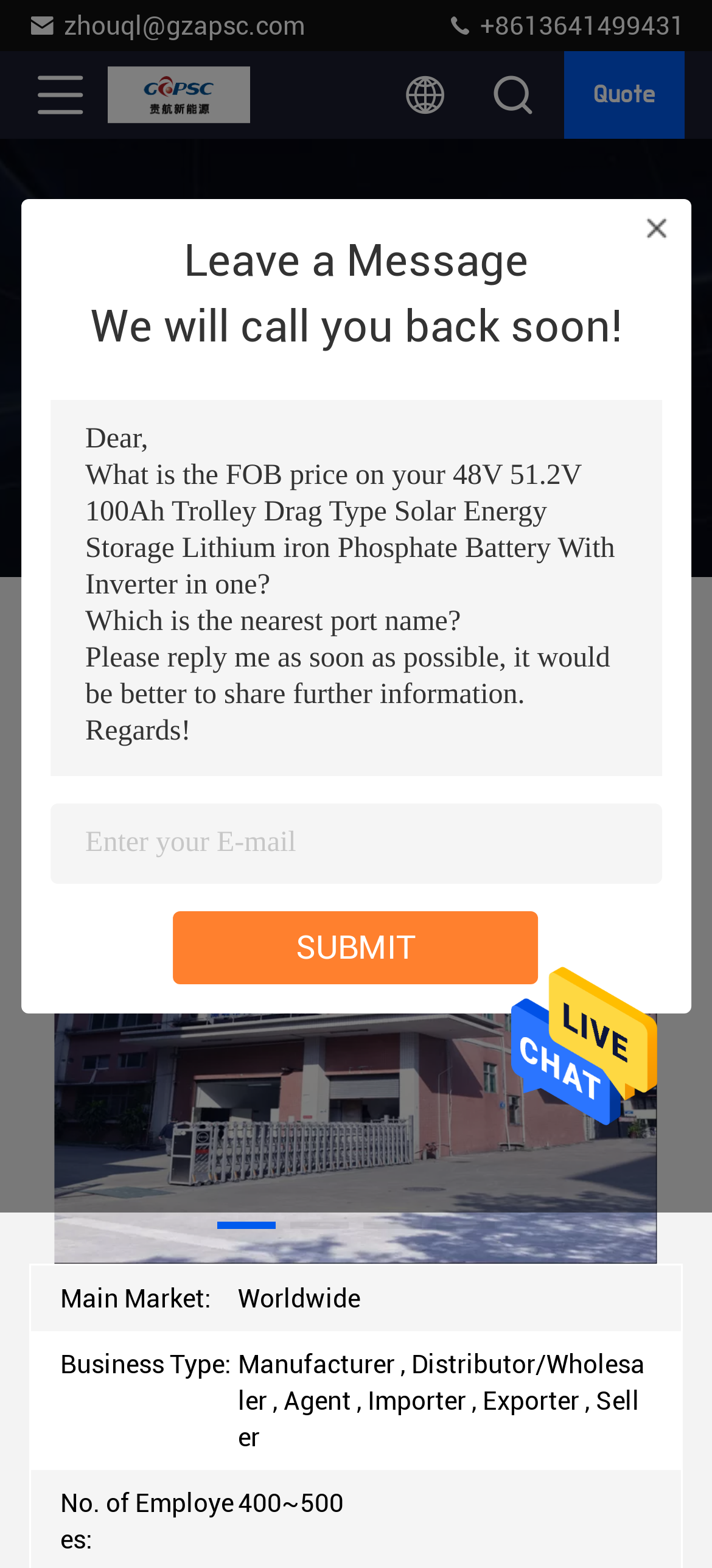Answer the question below in one word or phrase:
What is the purpose of the textbox?

Enter inquiry details